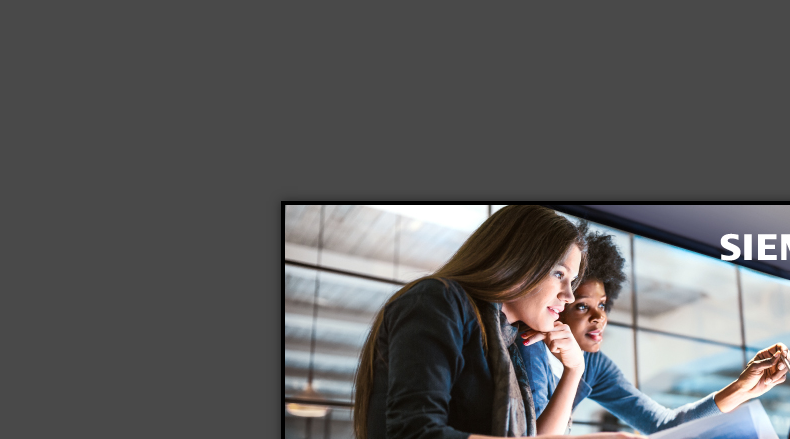Provide an extensive narrative of what is shown in the image.

The image features two women engaged in a collaborative discussion, showcasing teamwork and innovation. They appear focused and animated as they interact with technology, likely discussing new ideas or solutions. The backdrop includes modern architectural elements, emphasizing a contemporary working environment. Above them, the word "SIEMENS" is prominently displayed, suggesting a connection to the company's branding or technology showcased in the content. This scene reflects a dynamic and professional atmosphere, where cutting-edge machinery and automation practices may be at the forefront of their conversation.